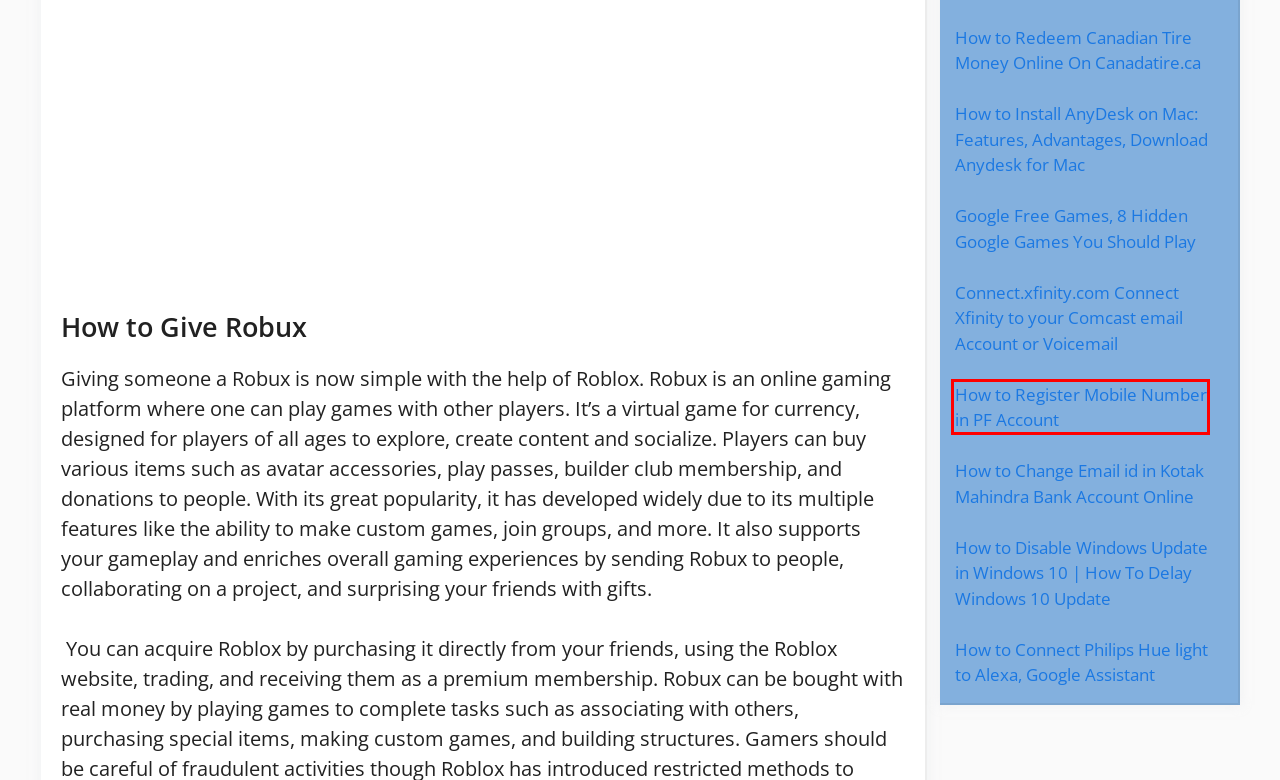Observe the provided screenshot of a webpage that has a red rectangle bounding box. Determine the webpage description that best matches the new webpage after clicking the element inside the red bounding box. Here are the candidates:
A. How to Connect Philips Hue light to Alexa, Google Assistant
B. How to Install AnyDesk on MAC | How to Setup Anydesk on Mac
C. How to Redeem Canadian Tire Money Online On Canadatire.ca
D. How to Disable Windows 10 Updates | Delay Windows 10 Update
E. Google Free Games, 8 Hidden Google Games You Should Play
F. How to Change Email id in Kotak Mahindra Bank Account
G. How to Register Mobile Number in PF Account
H. Connect.xfinity.com Connect Xfinity to Comcast Email or Voicemail

G